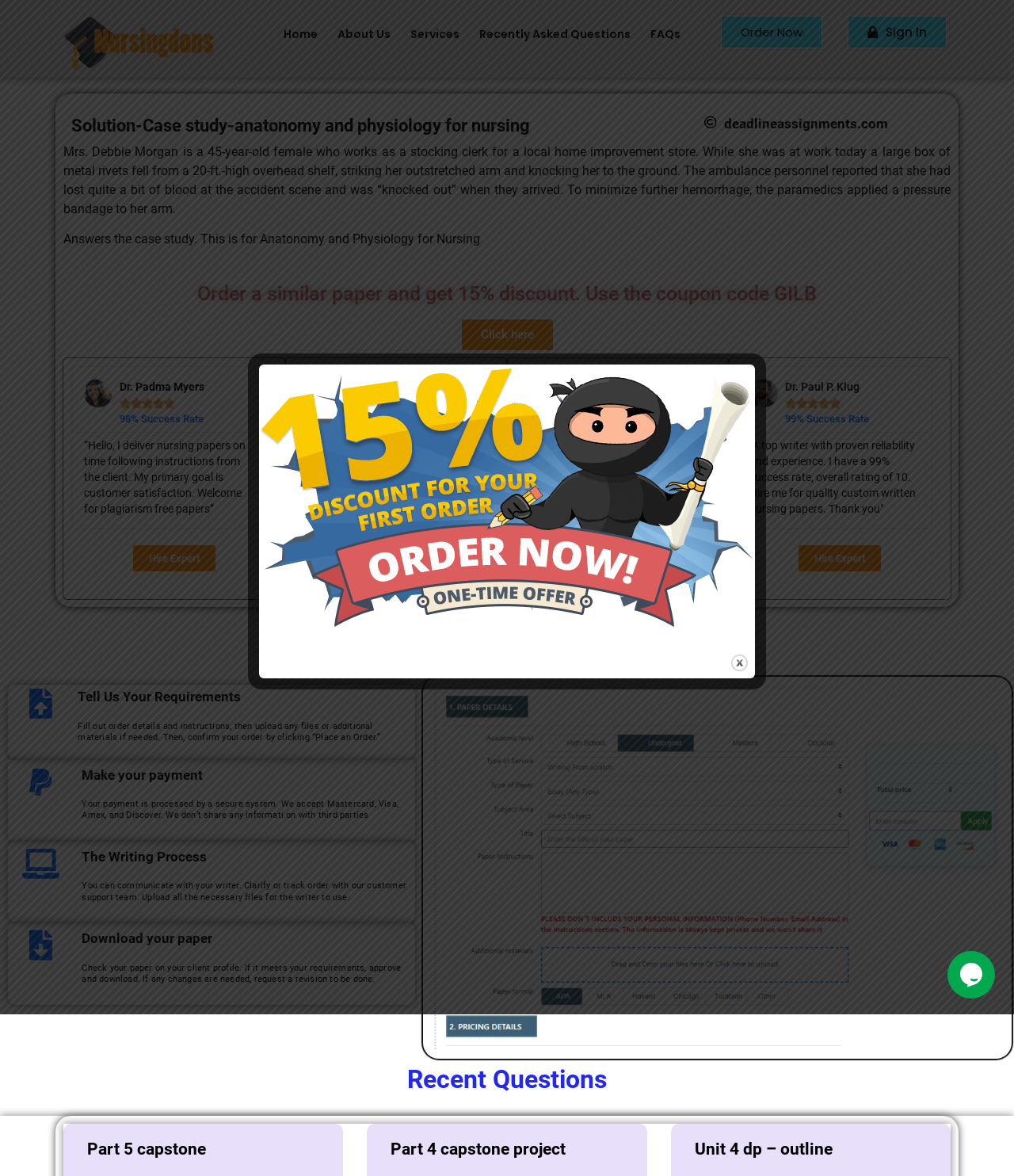What is the last step in the essay writing service process?
Look at the screenshot and give a one-word or phrase answer.

Download your paper